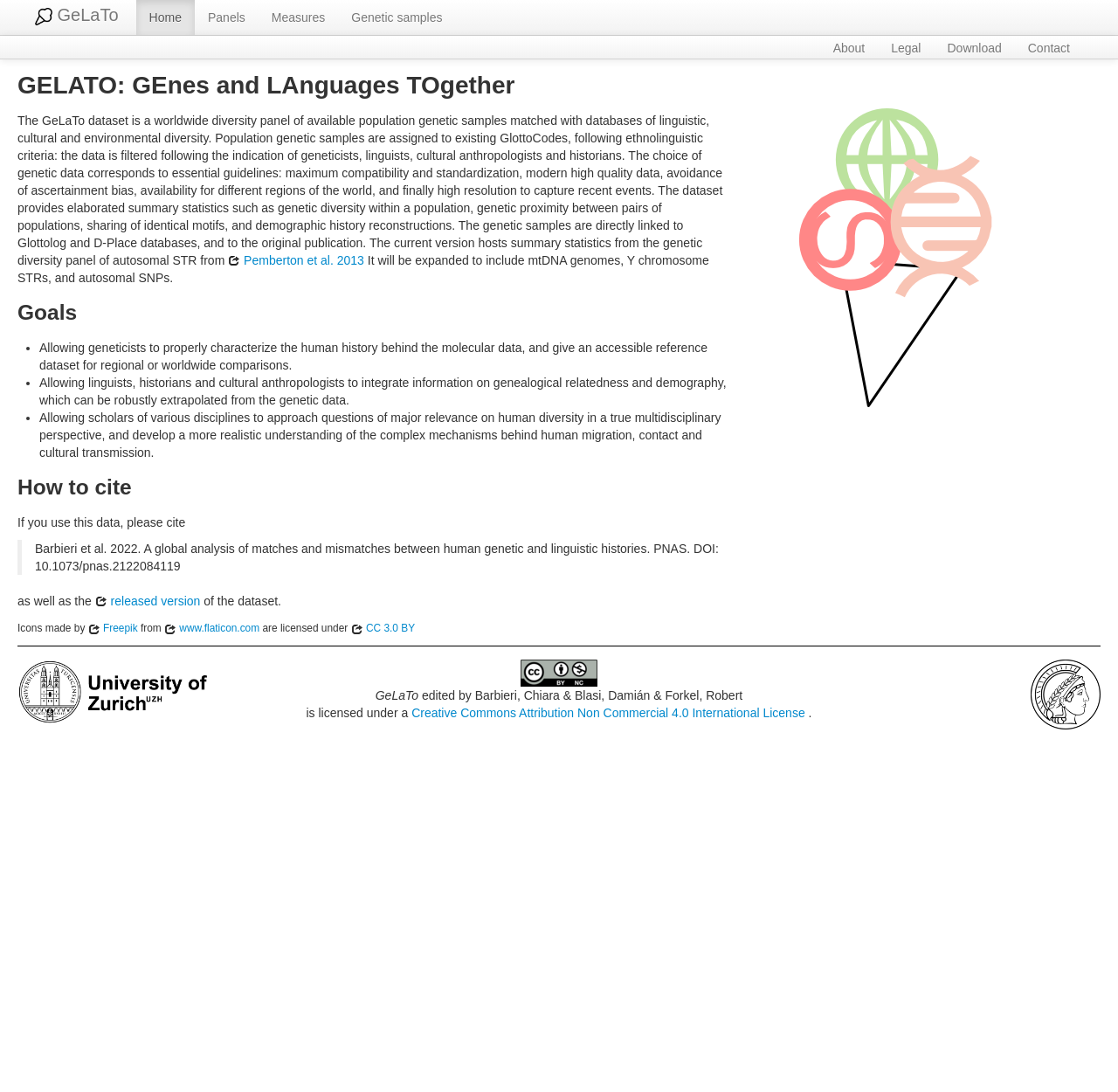What is the license of GeLaTo?
Using the details shown in the screenshot, provide a comprehensive answer to the question.

The license of GeLaTo is mentioned in the link 'Creative Commons Attribution Non Commercial 4.0 International License' in the contentinfo section.